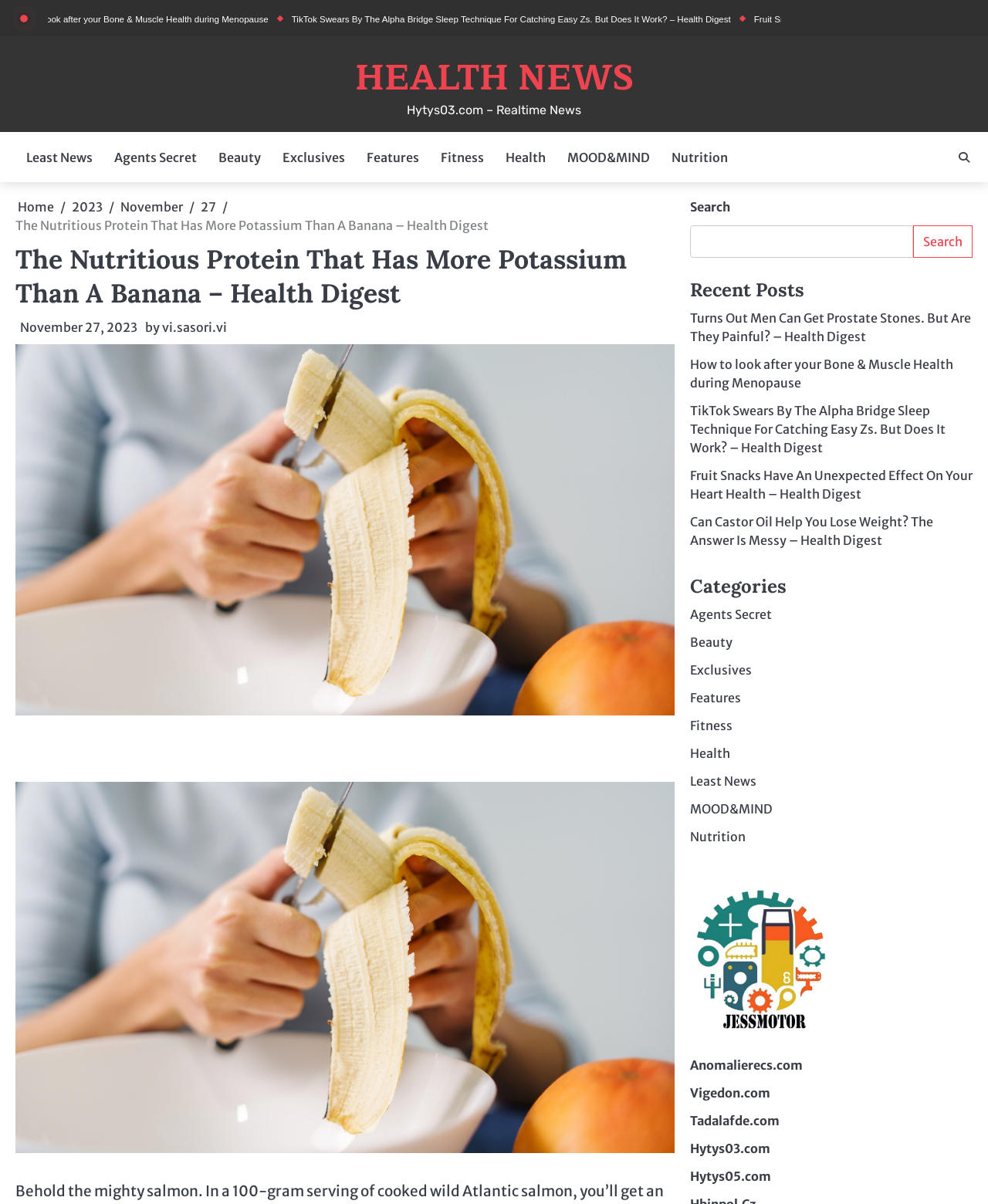Locate the bounding box coordinates of the element I should click to achieve the following instruction: "Browse the Health category".

[0.698, 0.619, 0.739, 0.632]